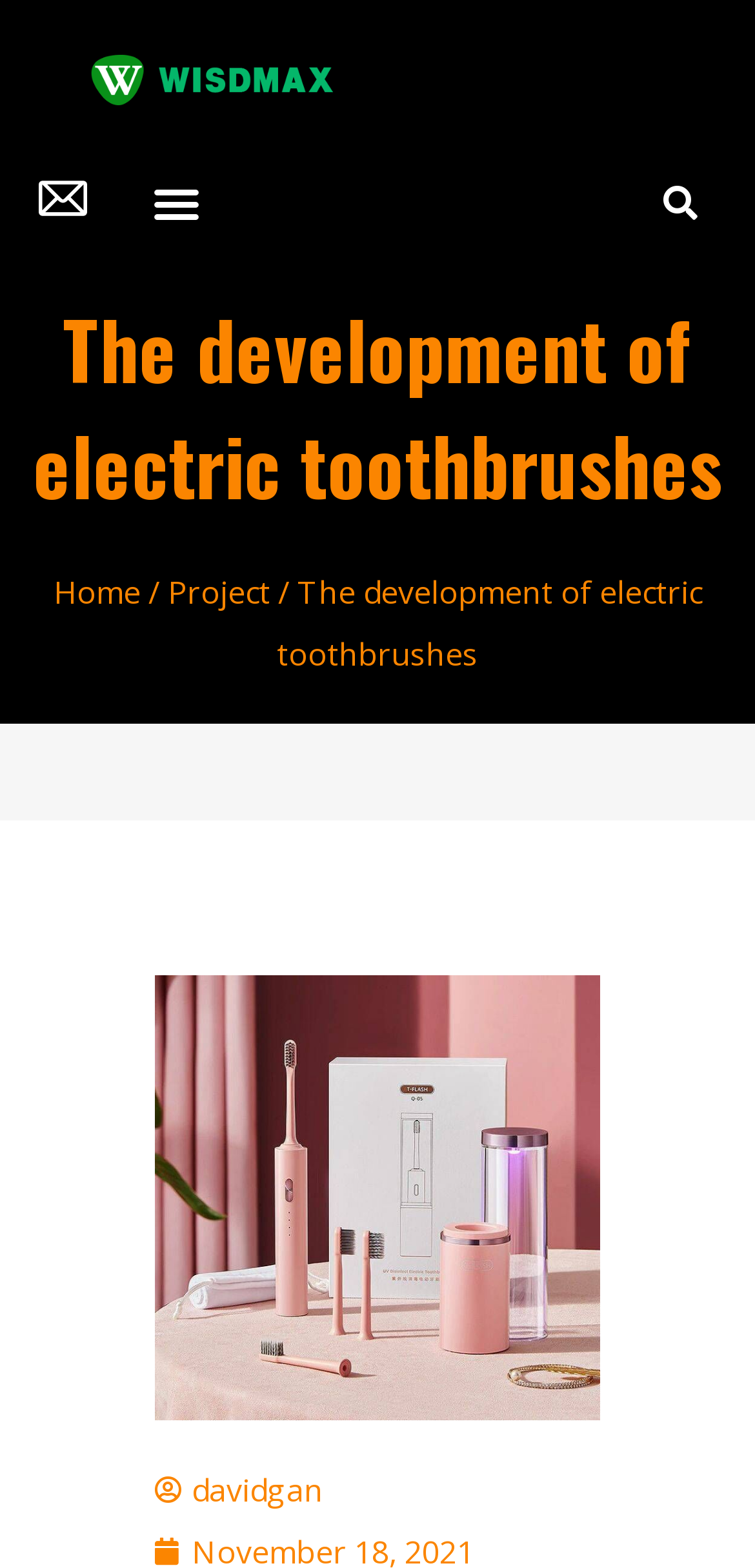Illustrate the webpage thoroughly, mentioning all important details.

The webpage is about the development of electric toothbrushes. At the top left, there is a link with no text, followed by an email link with an accompanying email icon. To the right of these links, there is a menu toggle button. 

On the top right, there is a search bar that spans most of the width of the page. Below the search bar, there is a heading that reads "The development of electric toothbrushes". 

Under the heading, there are three links: "Home", "Project", and a separator in between each link. The "Home" link is on the left, followed by the separator, then the "Project" link. 

At the bottom of the page, there is a link with the text "davidgan".